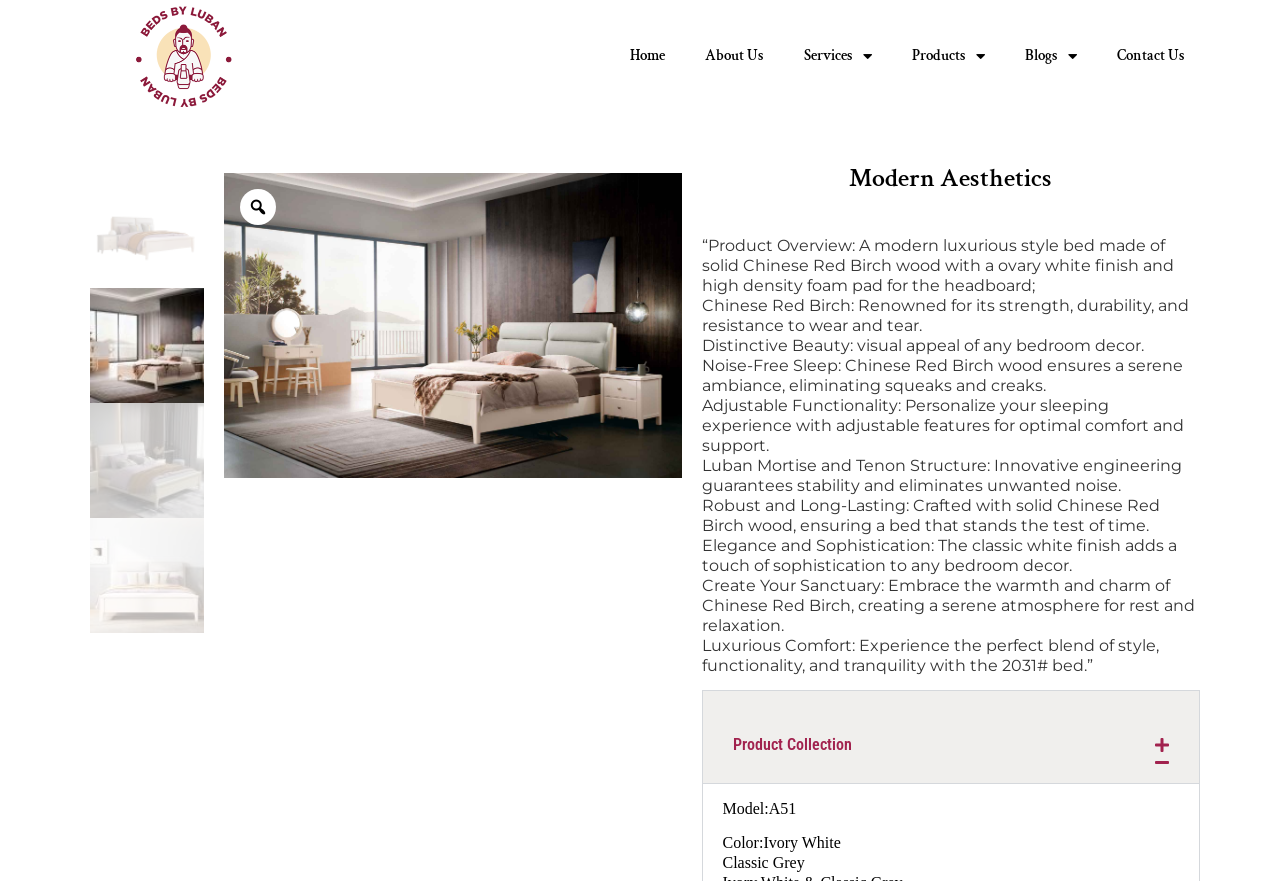What is the material used for the bed?
Look at the image and respond with a one-word or short phrase answer.

Chinese Red Birch wood